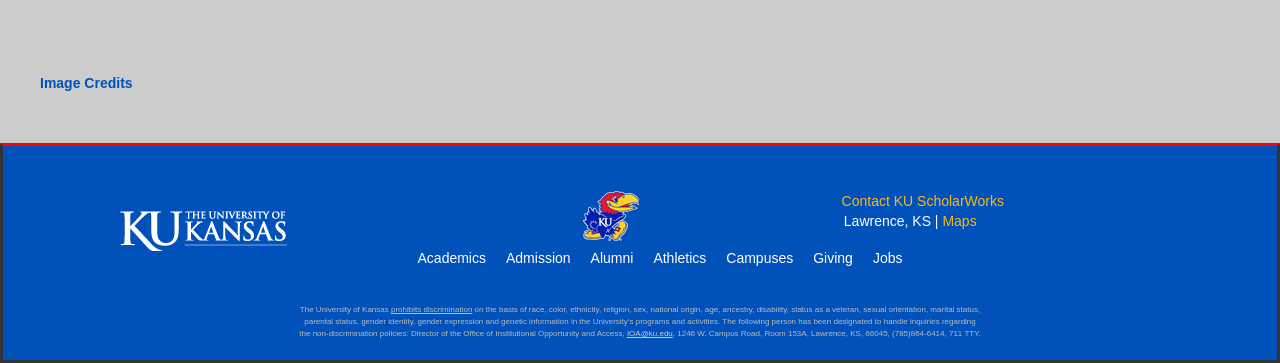Refer to the image and provide an in-depth answer to the question: 
What is the link text below the image?

The link text is displayed below an image element with bounding box coordinates [0.094, 0.583, 0.224, 0.693]. The link text is 'The University of Kansas', which is also the alt text of the image.